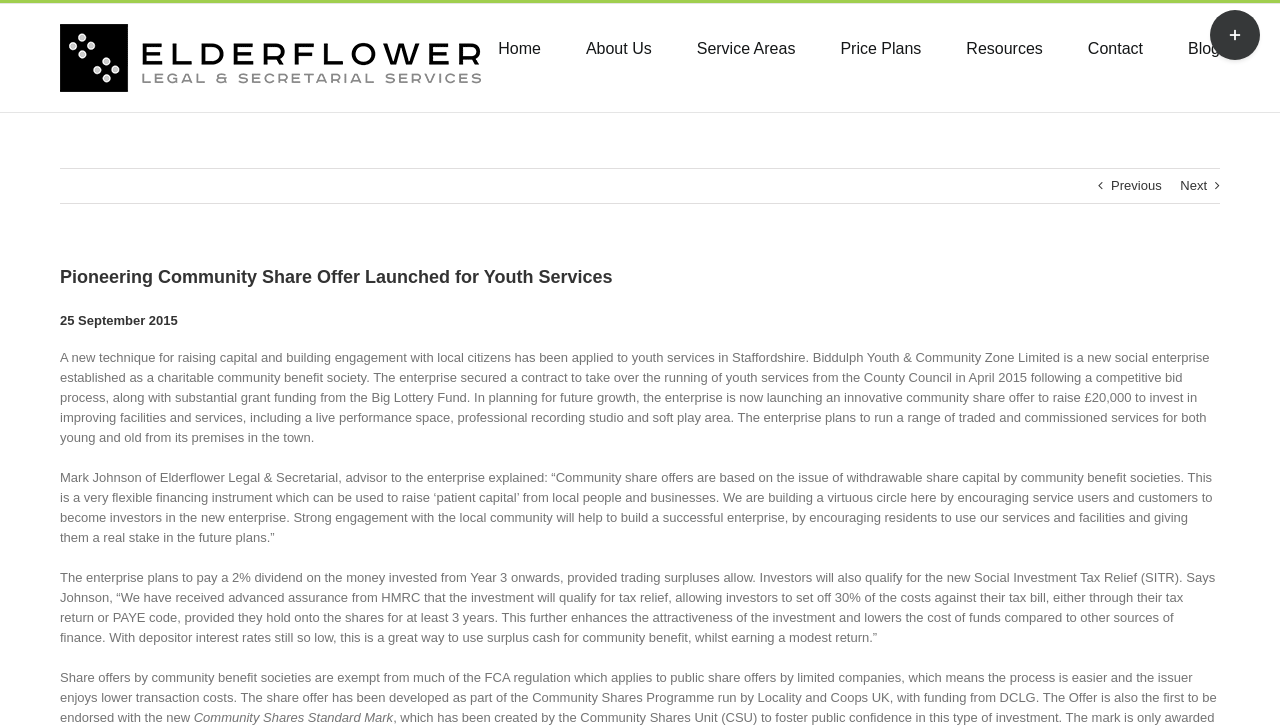Determine the coordinates of the bounding box that should be clicked to complete the instruction: "Toggle the Sliding Bar Area". The coordinates should be represented by four float numbers between 0 and 1: [left, top, right, bottom].

[0.945, 0.014, 0.984, 0.083]